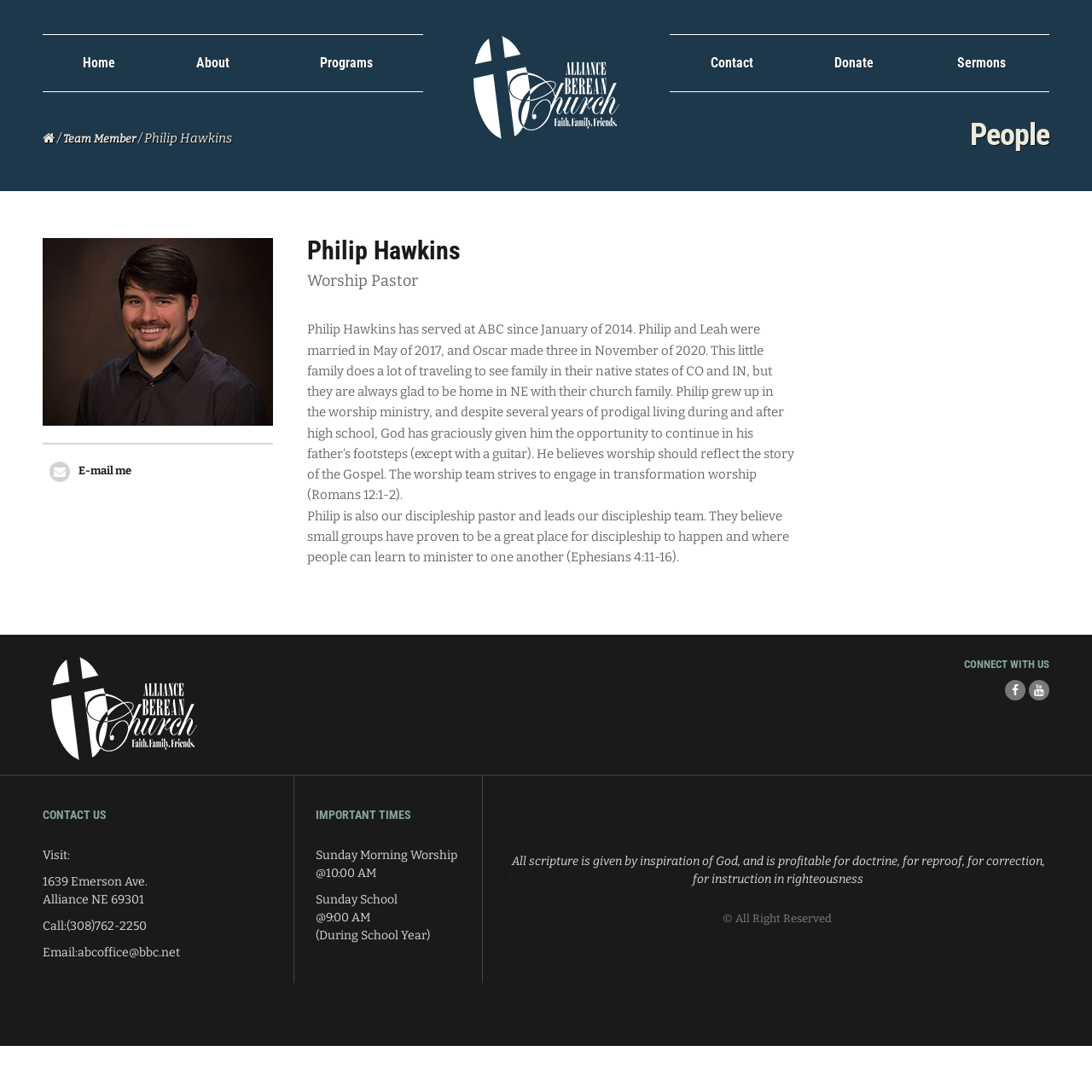Find the bounding box coordinates of the clickable region needed to perform the following instruction: "Go to the 'About' page". The coordinates should be provided as four float numbers between 0 and 1, i.e., [left, top, right, bottom].

[0.142, 0.032, 0.247, 0.083]